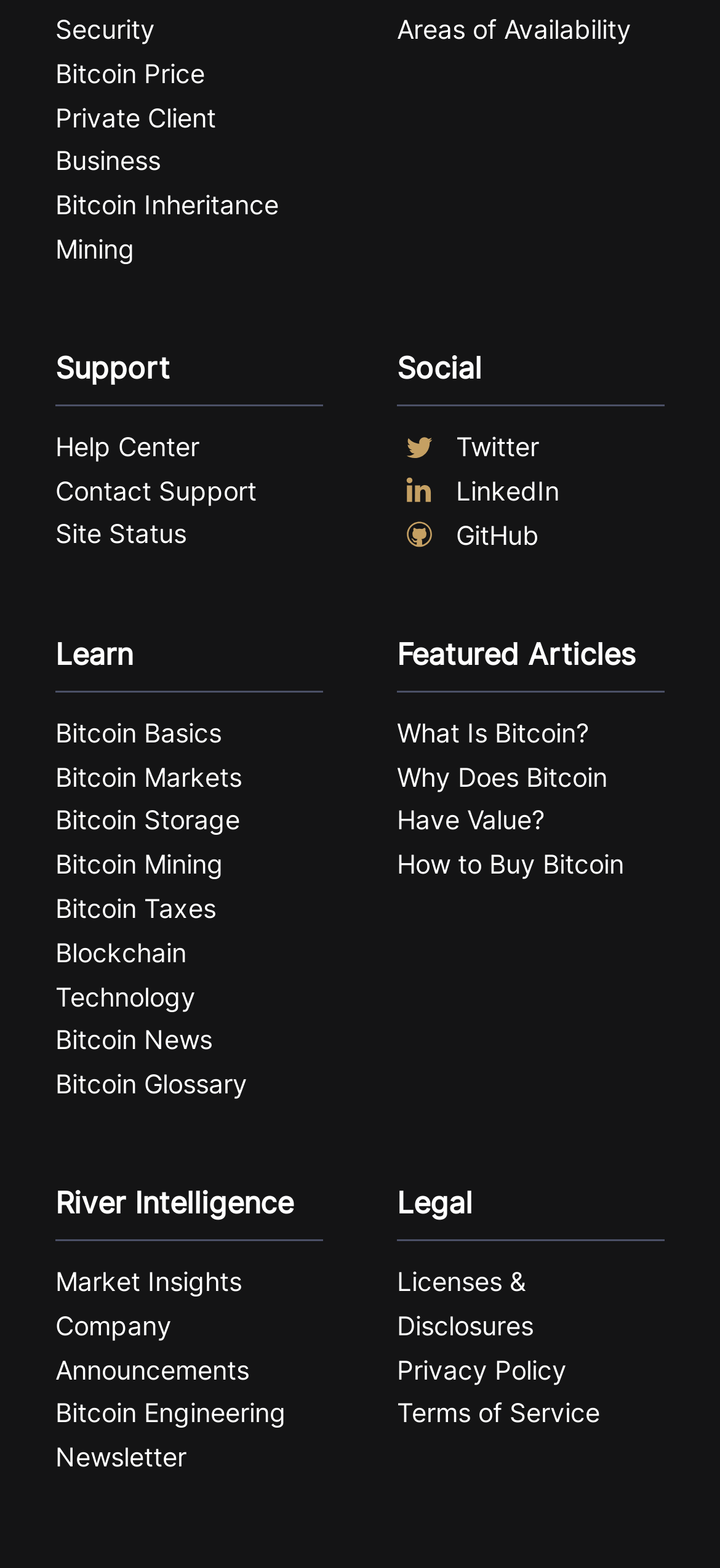Please identify the bounding box coordinates of the element I should click to complete this instruction: 'Click on Security'. The coordinates should be given as four float numbers between 0 and 1, like this: [left, top, right, bottom].

[0.077, 0.005, 0.449, 0.033]